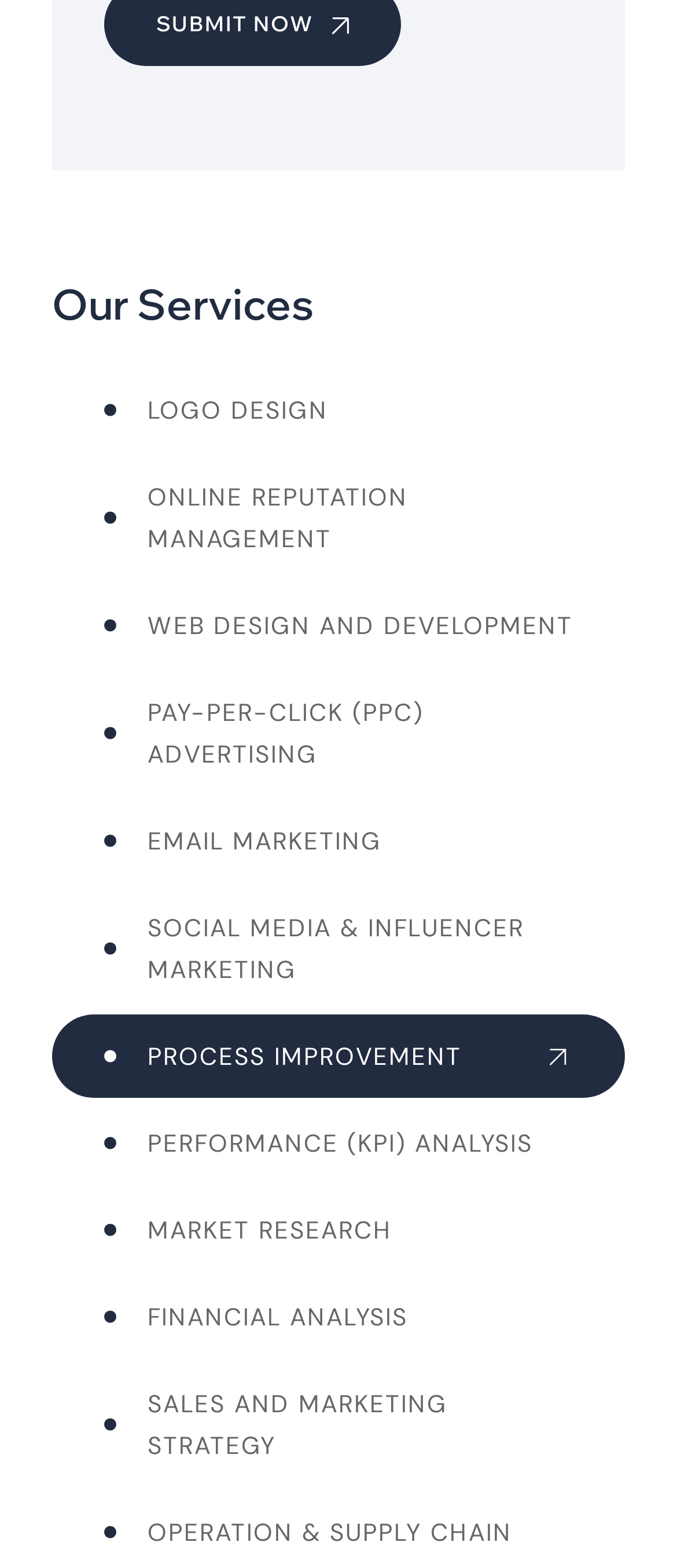Based on the image, provide a detailed response to the question:
How many services are related to marketing?

I counted the number of links under the 'Our Services' heading that are related to marketing, and there are 5: ONLINE REPUTATION MANAGEMENT, PAY-PER-CLICK (PPC) ADVERTISING, EMAIL MARKETING, SOCIAL MEDIA & INFLUENCER MARKETING, and SALES AND MARKETING STRATEGY.